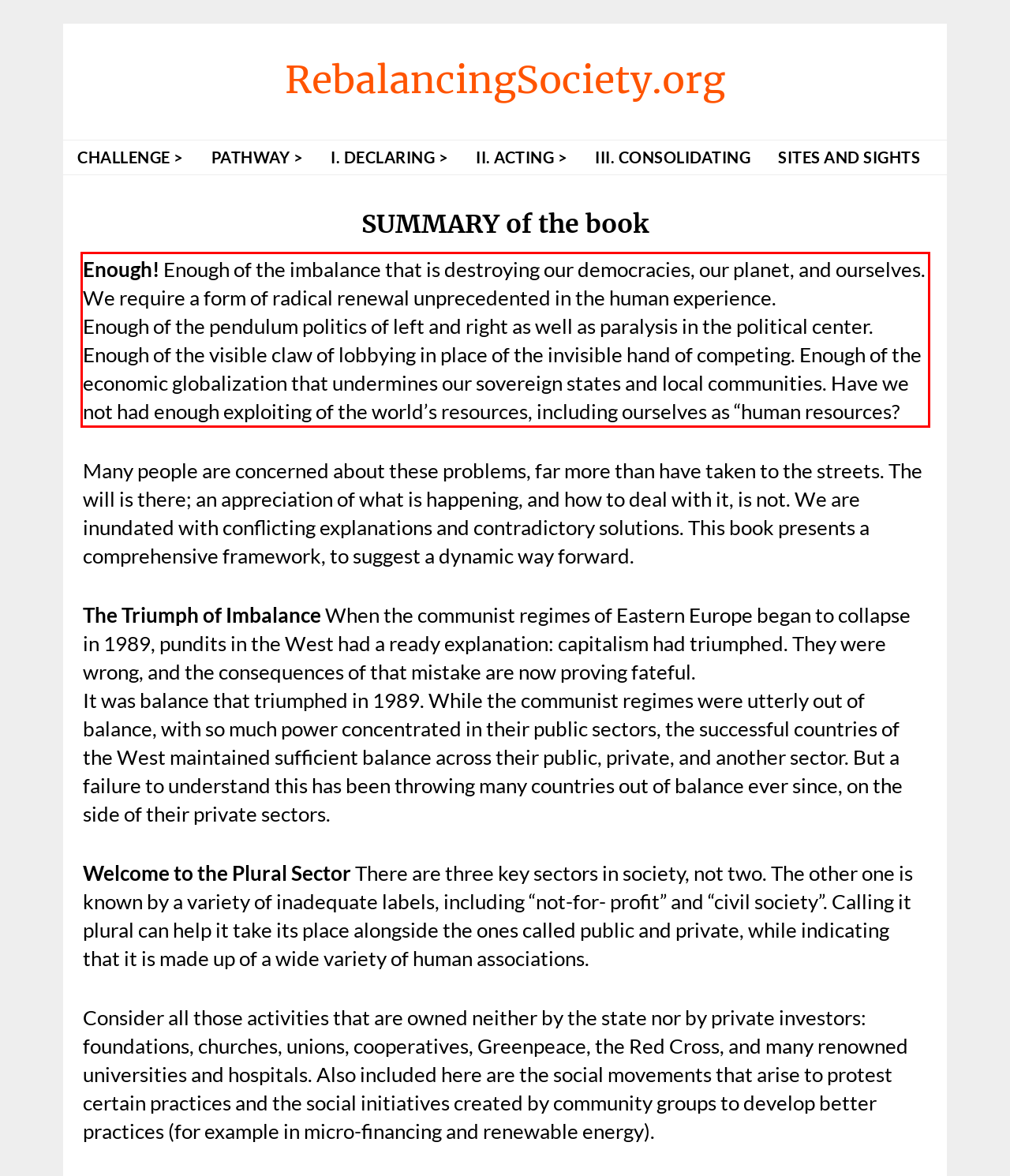You have a screenshot of a webpage, and there is a red bounding box around a UI element. Utilize OCR to extract the text within this red bounding box.

Enough! Enough of the imbalance that is destroying our democracies, our planet, and ourselves. We require a form of radical renewal unprecedented in the human experience. Enough of the pendulum politics of left and right as well as paralysis in the political center. Enough of the visible claw of lobbying in place of the invisible hand of competing. Enough of the economic globalization that undermines our sovereign states and local communities. Have we not had enough exploiting of the world’s resources, including ourselves as “human resources?